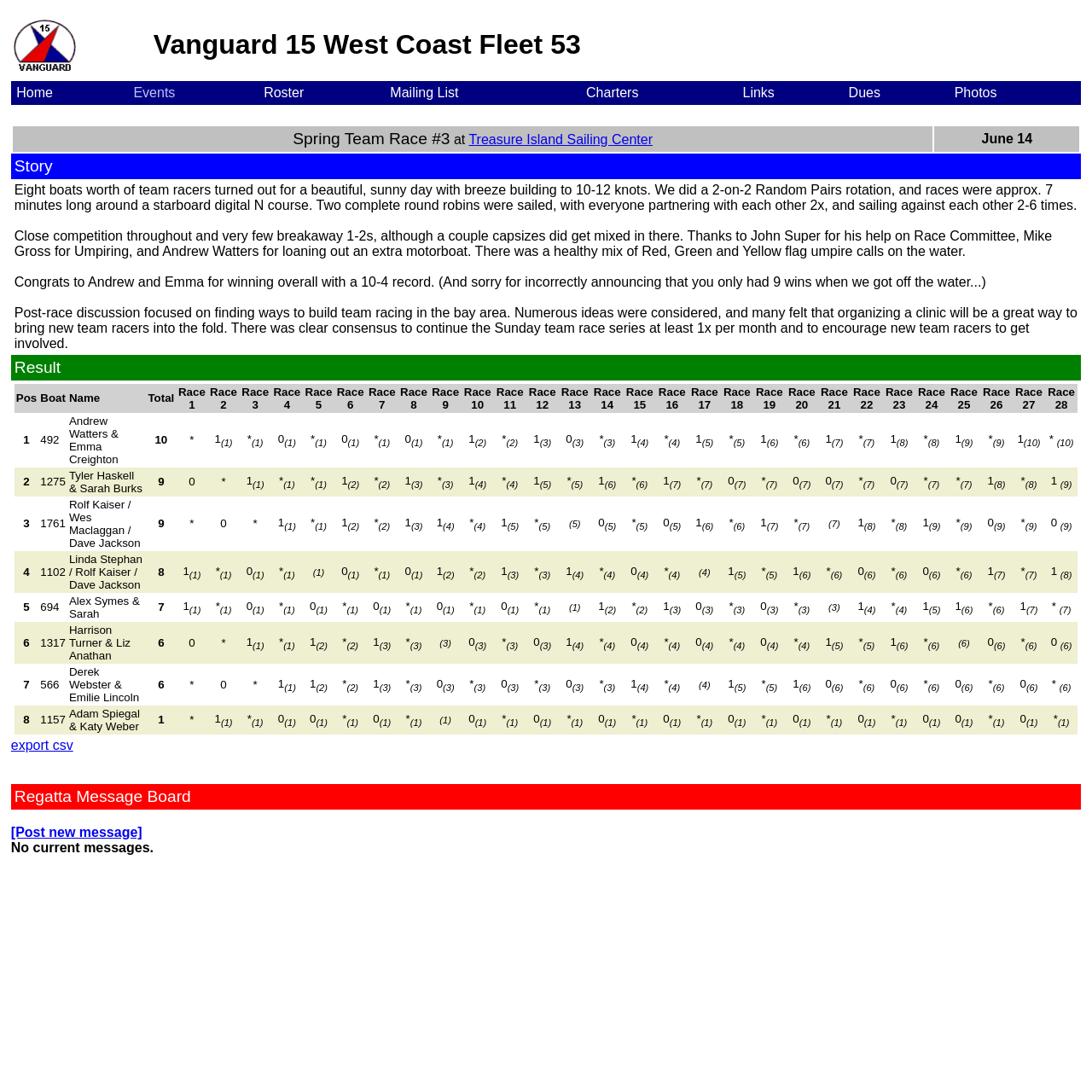Pinpoint the bounding box coordinates of the clickable area necessary to execute the following instruction: "View the story". The coordinates should be given as four float numbers between 0 and 1, namely [left, top, right, bottom].

[0.01, 0.141, 0.99, 0.164]